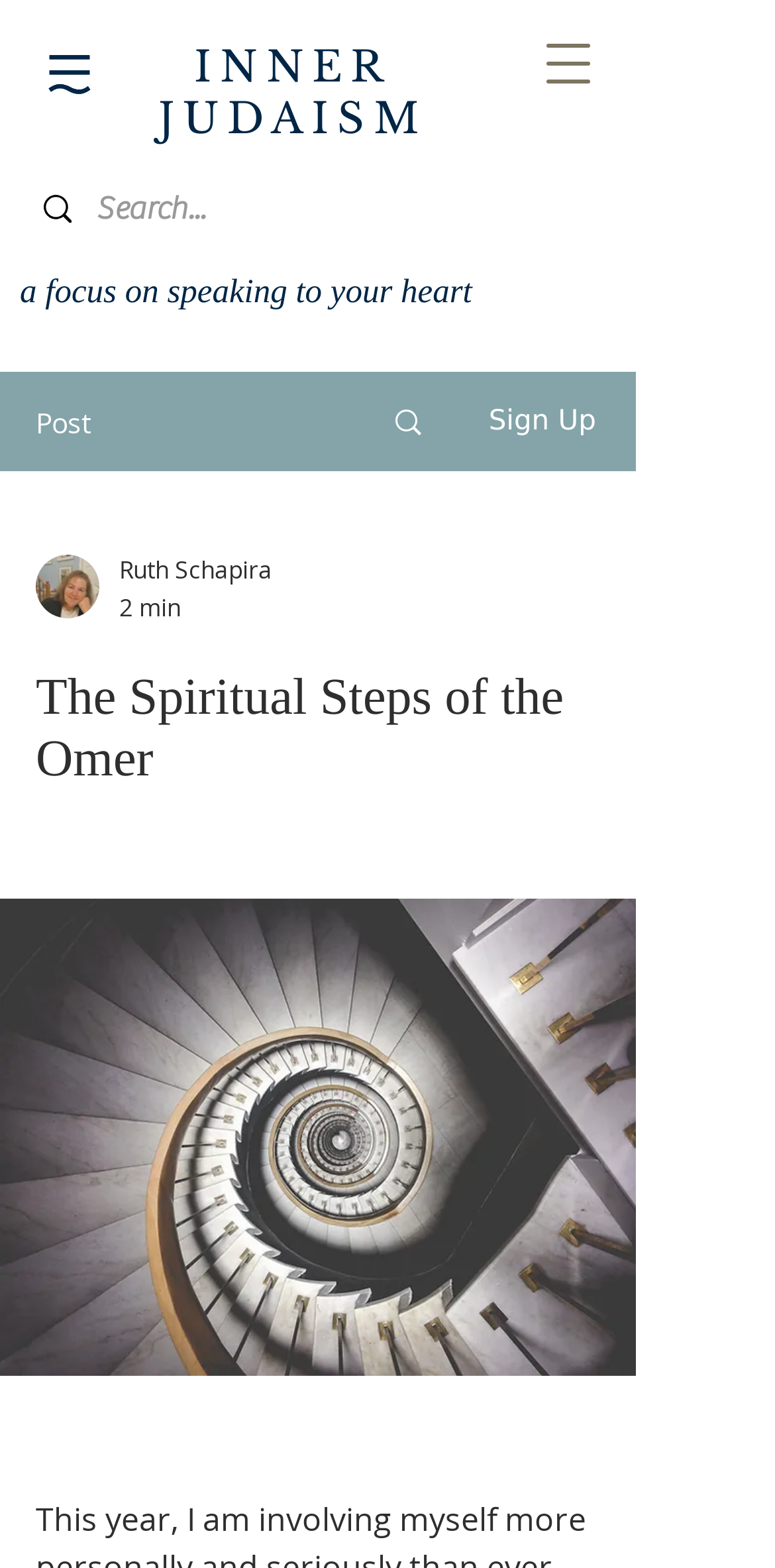Using the element description: "parent_node: INNER aria-label="Open navigation menu"", determine the bounding box coordinates. The coordinates should be in the format [left, top, right, bottom], with values between 0 and 1.

[0.674, 0.01, 0.79, 0.071]